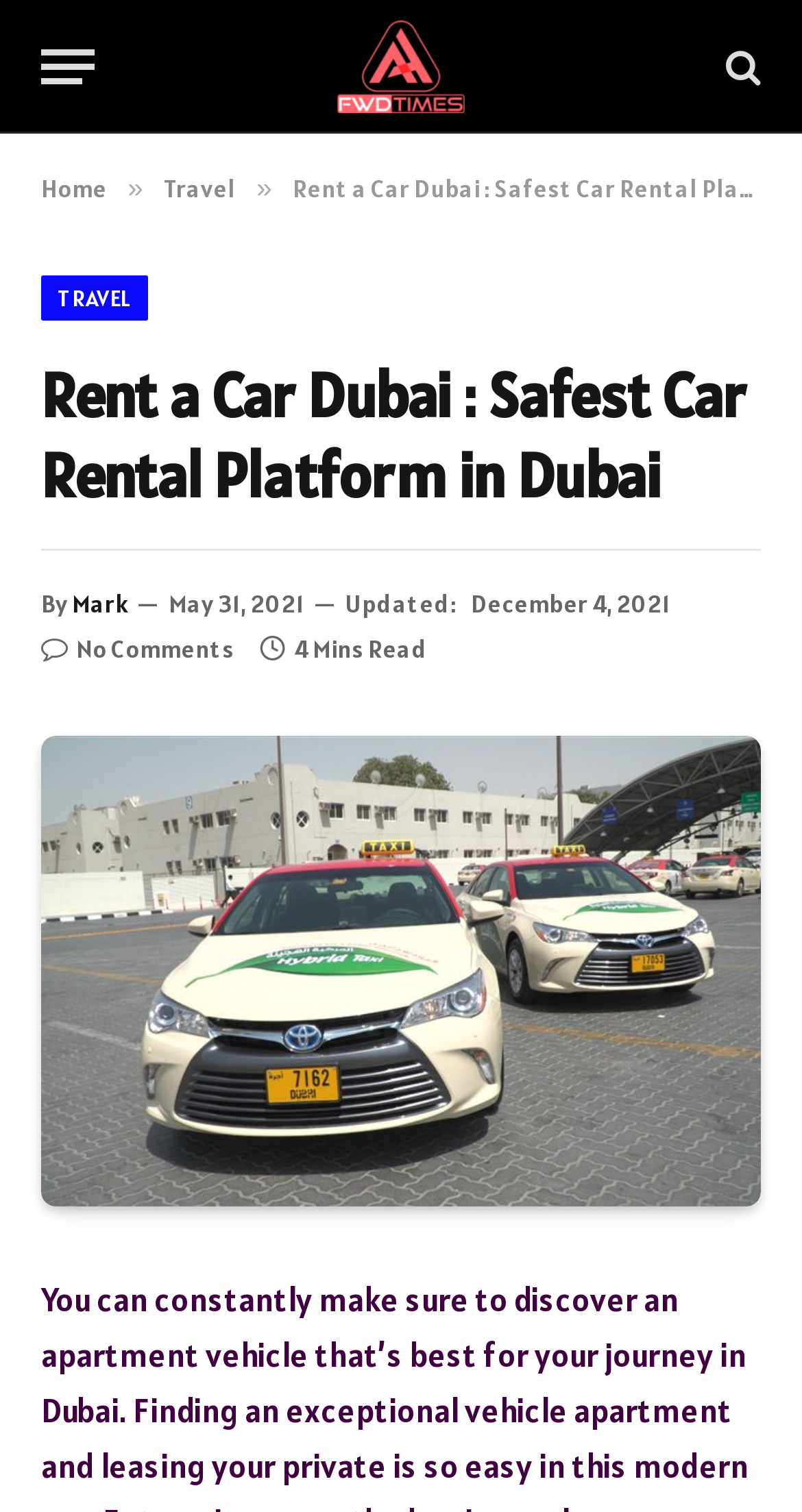Please find the bounding box coordinates of the element that you should click to achieve the following instruction: "Visit the Fwdtimes homepage". The coordinates should be presented as four float numbers between 0 and 1: [left, top, right, bottom].

[0.404, 0.0, 0.596, 0.088]